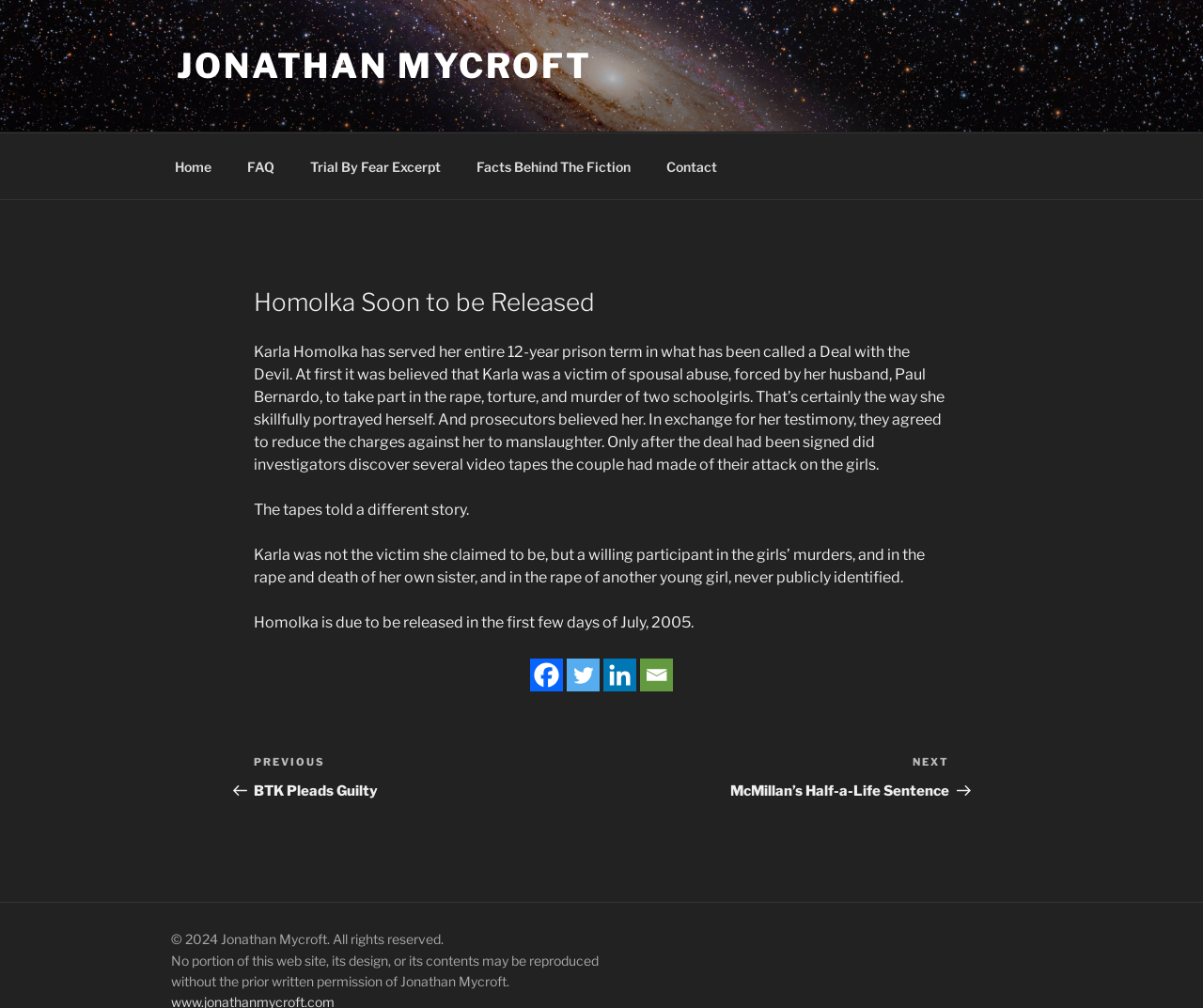Extract the main title from the webpage and generate its text.

Homolka Soon to be Released